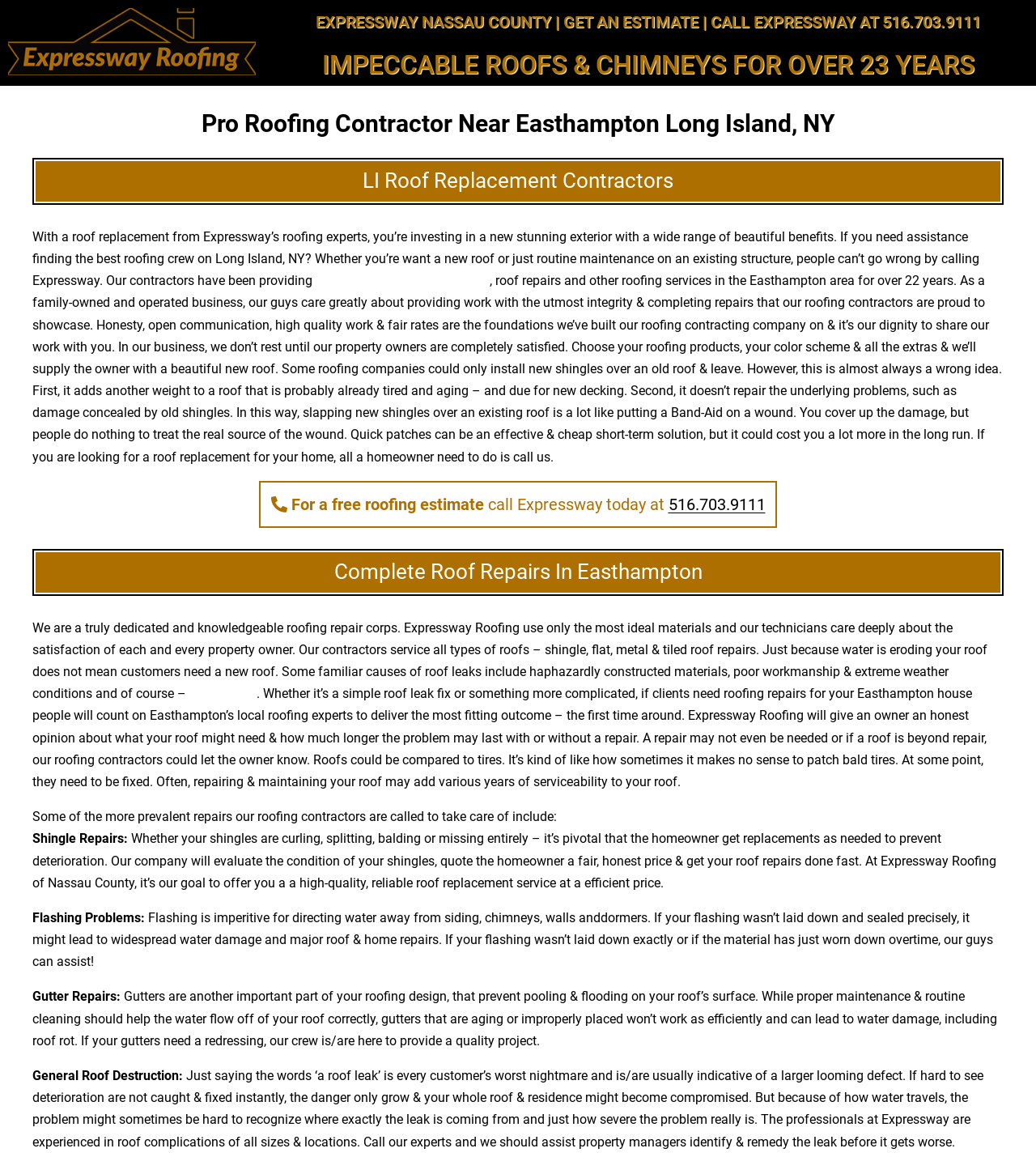Identify the bounding box for the element characterized by the following description: "Get An Estimate".

[0.544, 0.01, 0.674, 0.027]